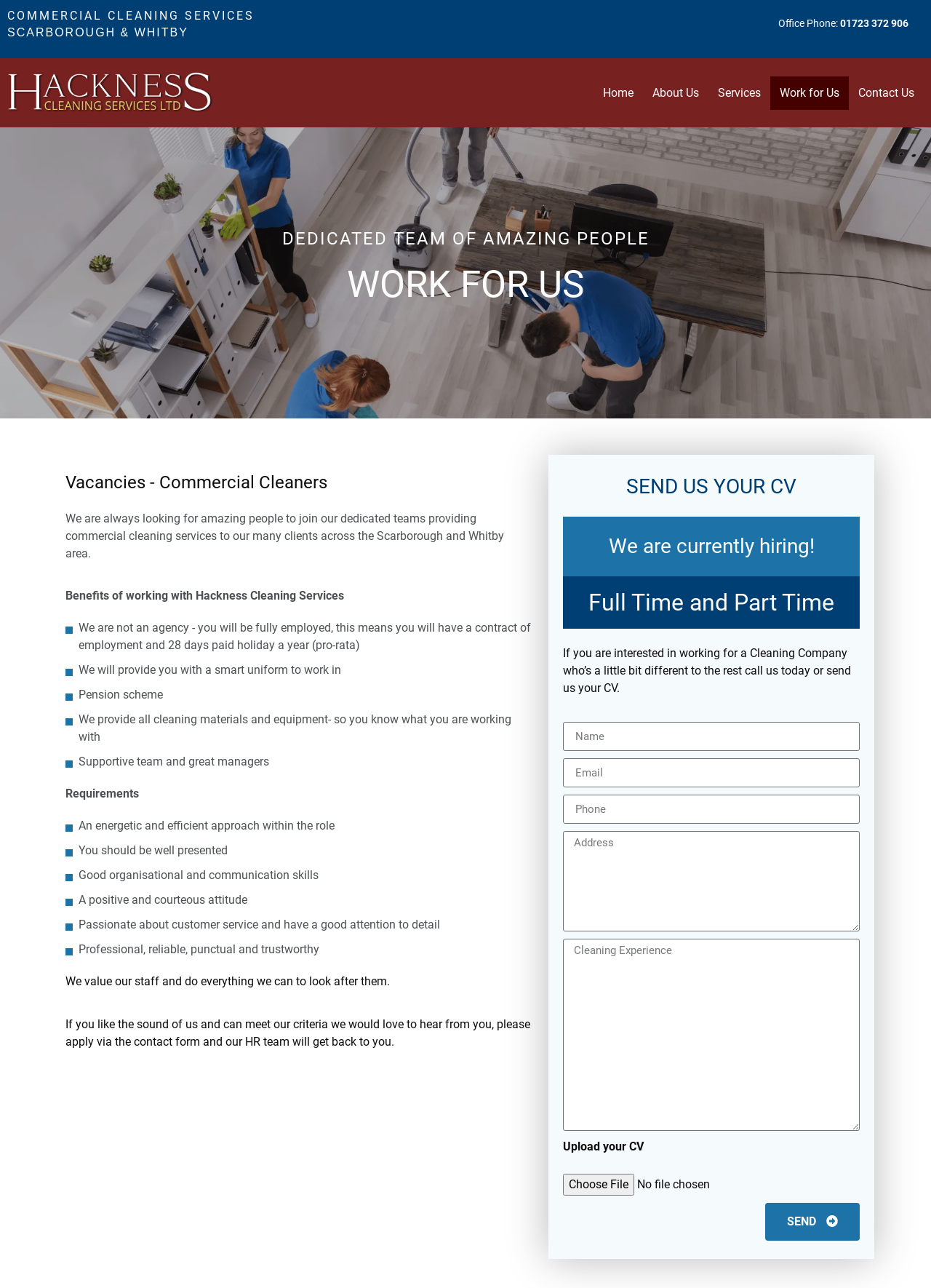Locate the bounding box coordinates of the area where you should click to accomplish the instruction: "Click the 'SEND' button".

[0.822, 0.934, 0.924, 0.963]